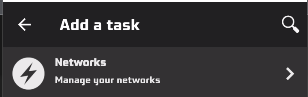Give a one-word or one-phrase response to the question:
What does the navigation arrow suggest?

Additional options or deeper settings